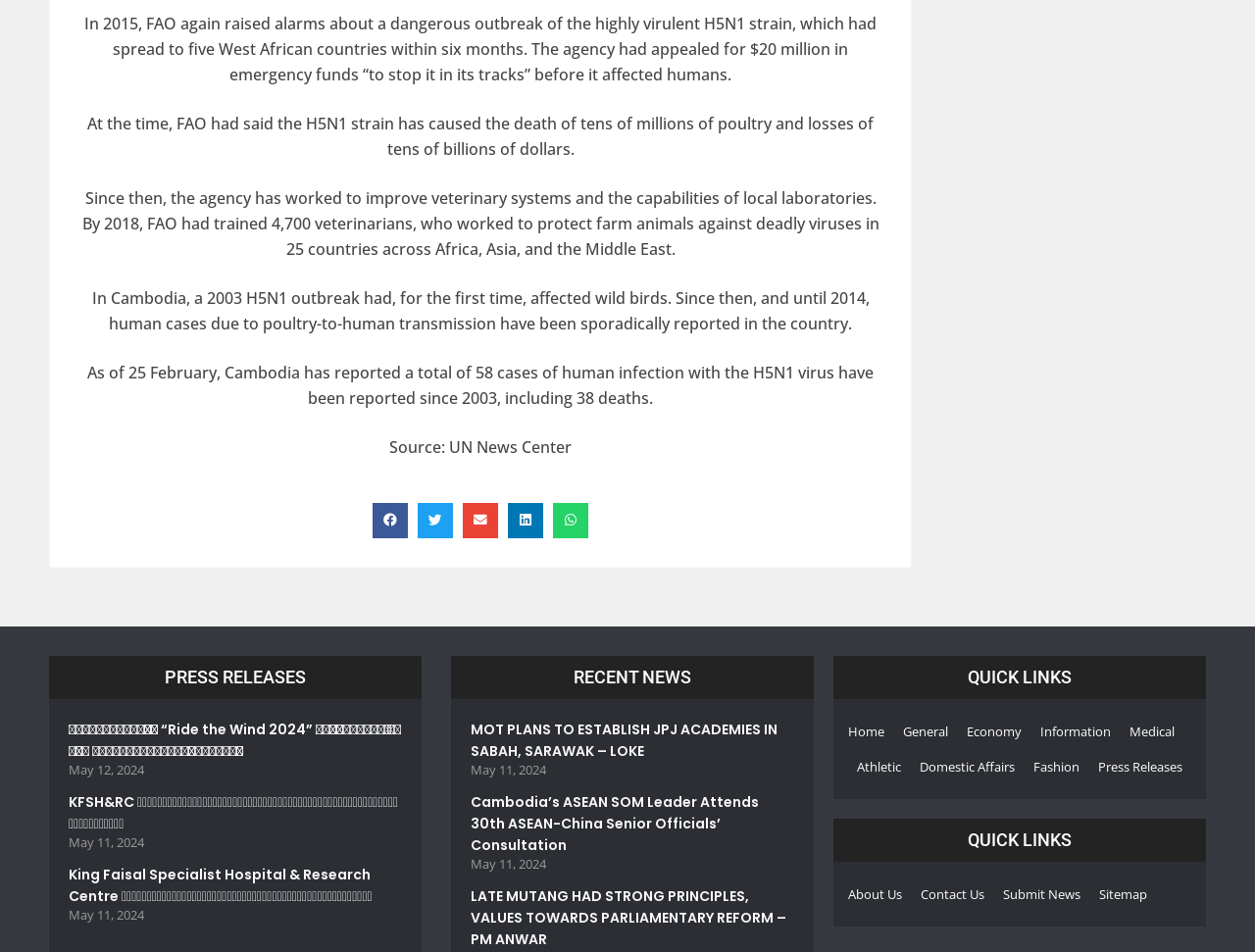Given the element description Contact Us, specify the bounding box coordinates of the corresponding UI element in the format (top-left x, top-left y, bottom-right x, bottom-right y). All values must be between 0 and 1.

[0.734, 0.921, 0.784, 0.958]